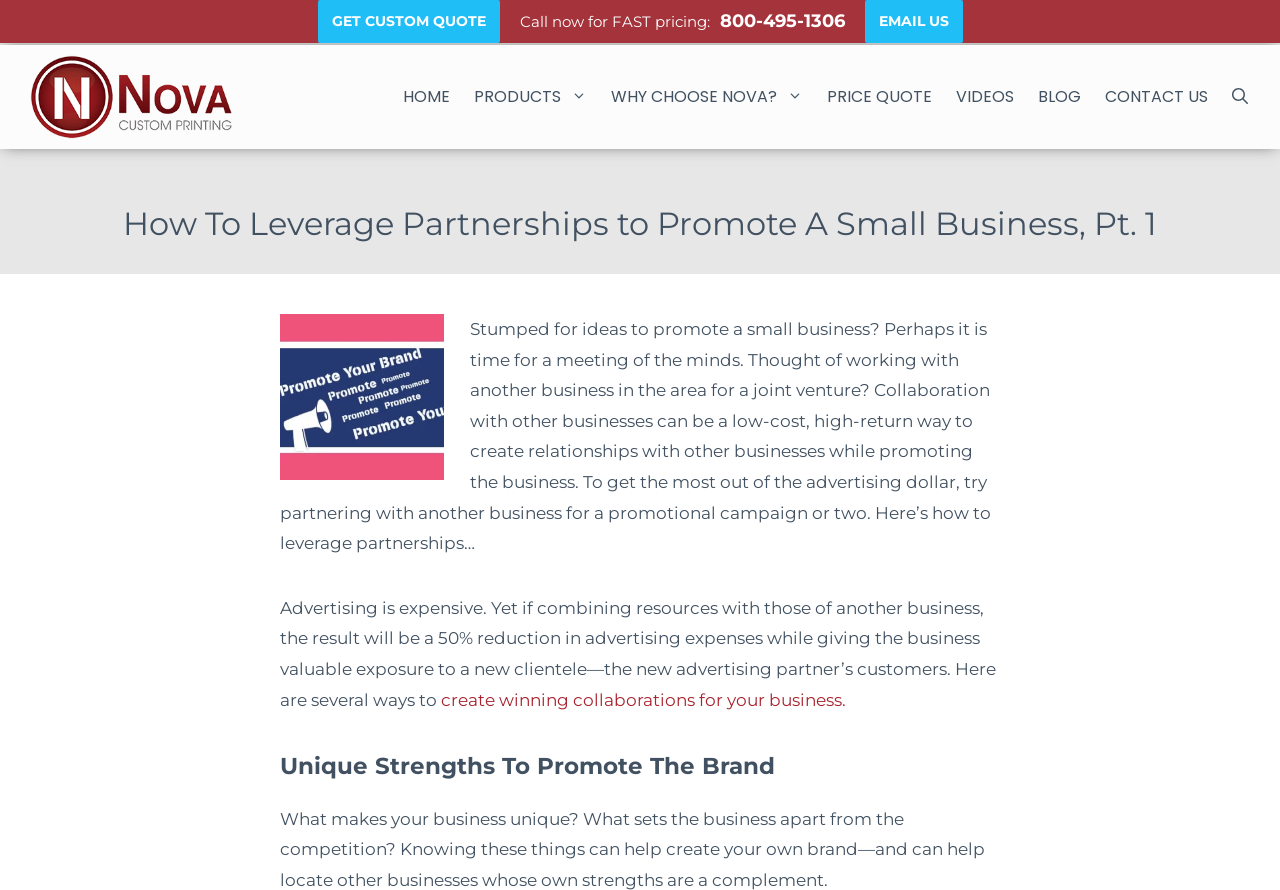Please analyze the image and give a detailed answer to the question:
What is the phone number to call for FAST pricing?

I found the phone number by looking at the StaticText element 'Call now for FAST pricing:' and its adjacent link element '800-495-1306'.